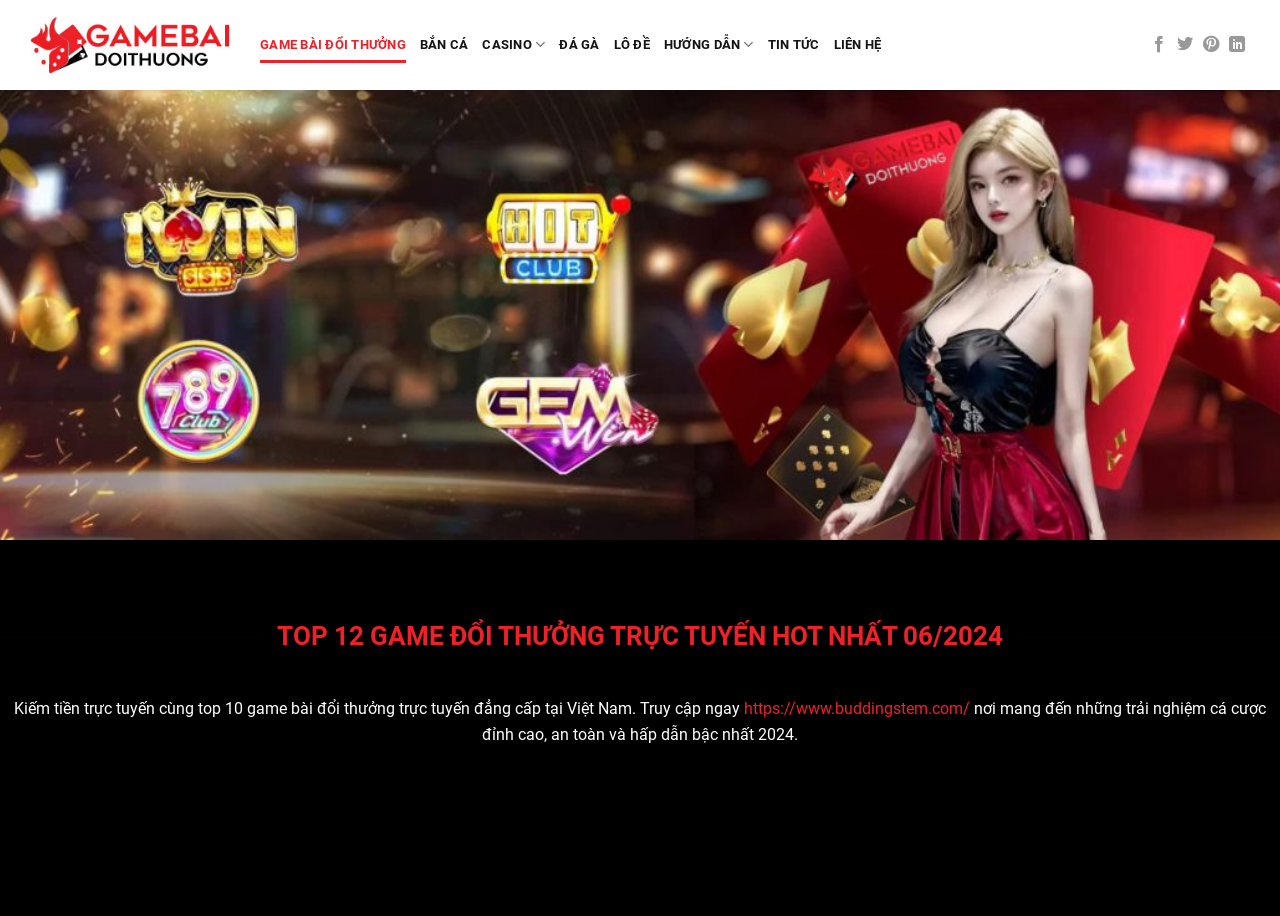What type of games are featured on this website?
Using the picture, provide a one-word or short phrase answer.

Game bài đổi thưởng